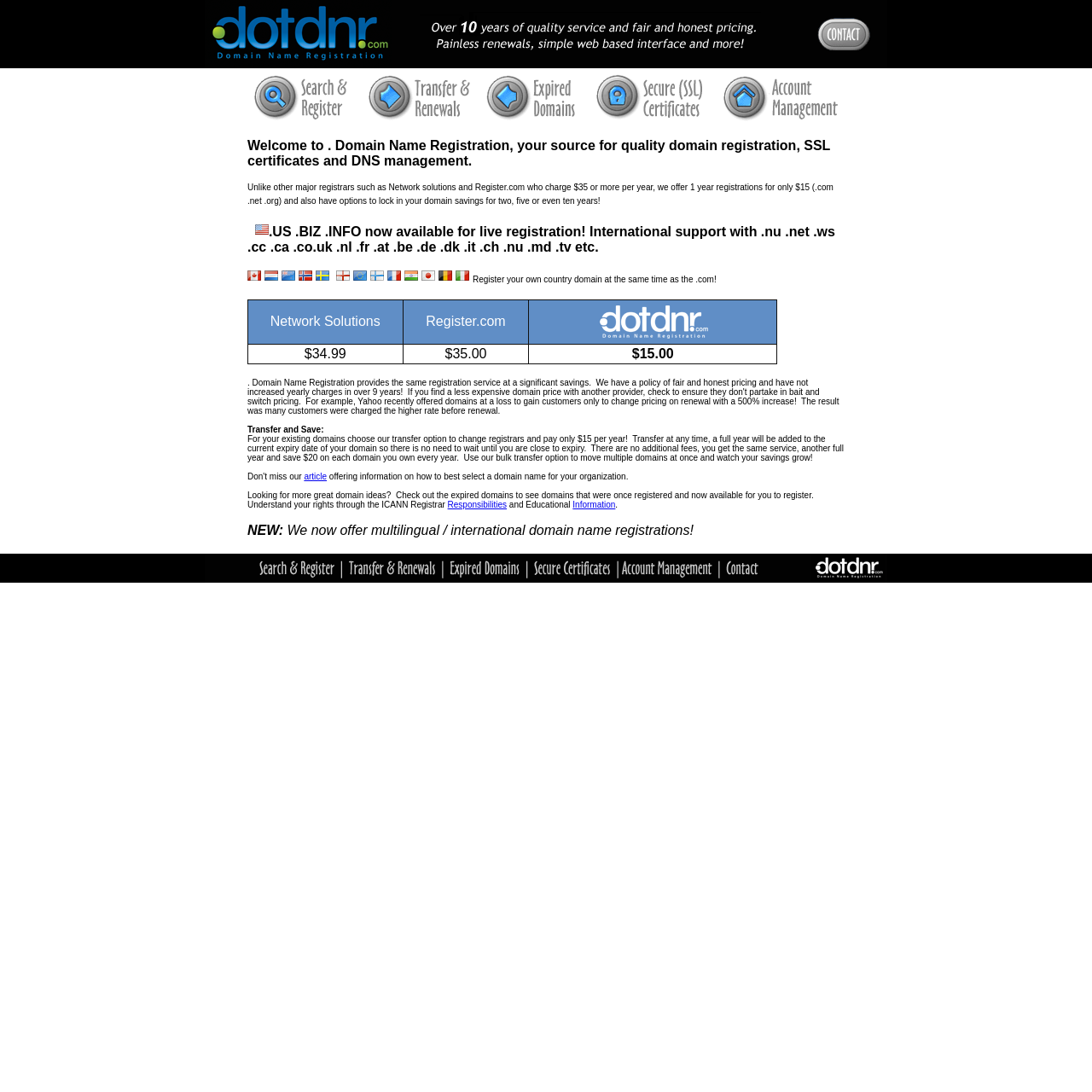How much does it cost to register a domain for one year?
Based on the screenshot, respond with a single word or phrase.

$15